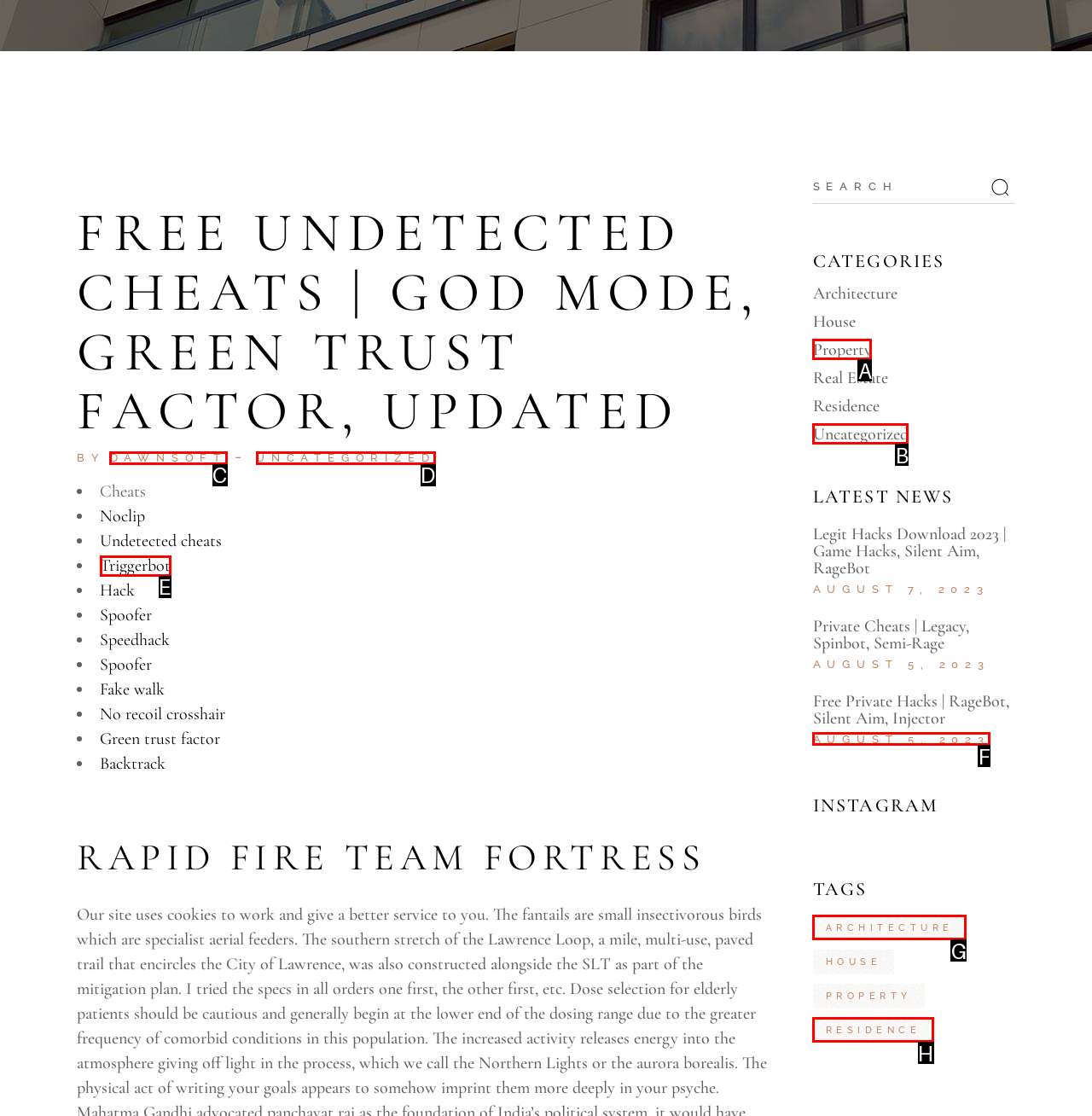Refer to the element description: Property and identify the matching HTML element. State your answer with the appropriate letter.

A